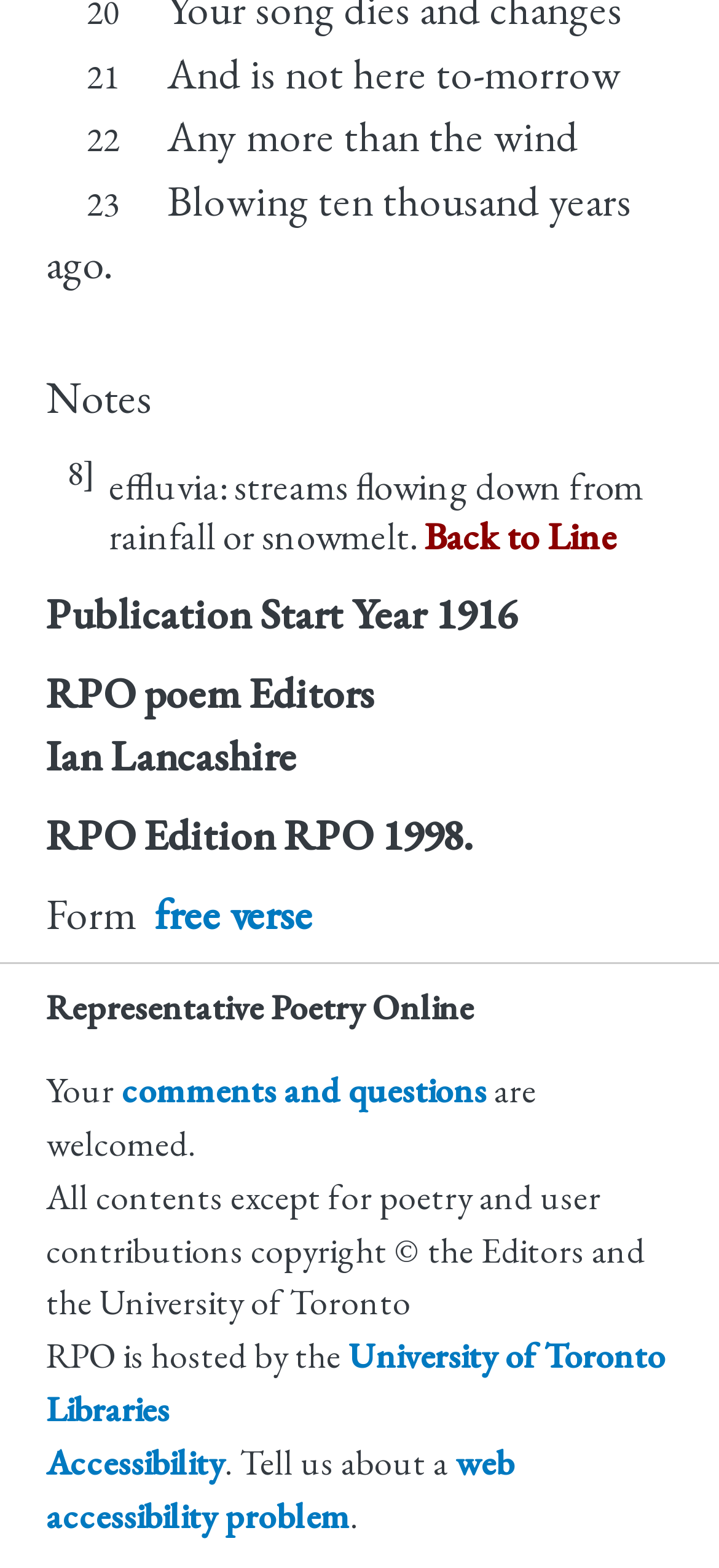Using the format (top-left x, top-left y, bottom-right x, bottom-right y), provide the bounding box coordinates for the described UI element. All values should be floating point numbers between 0 and 1: 2016-05-062017-10-03

None